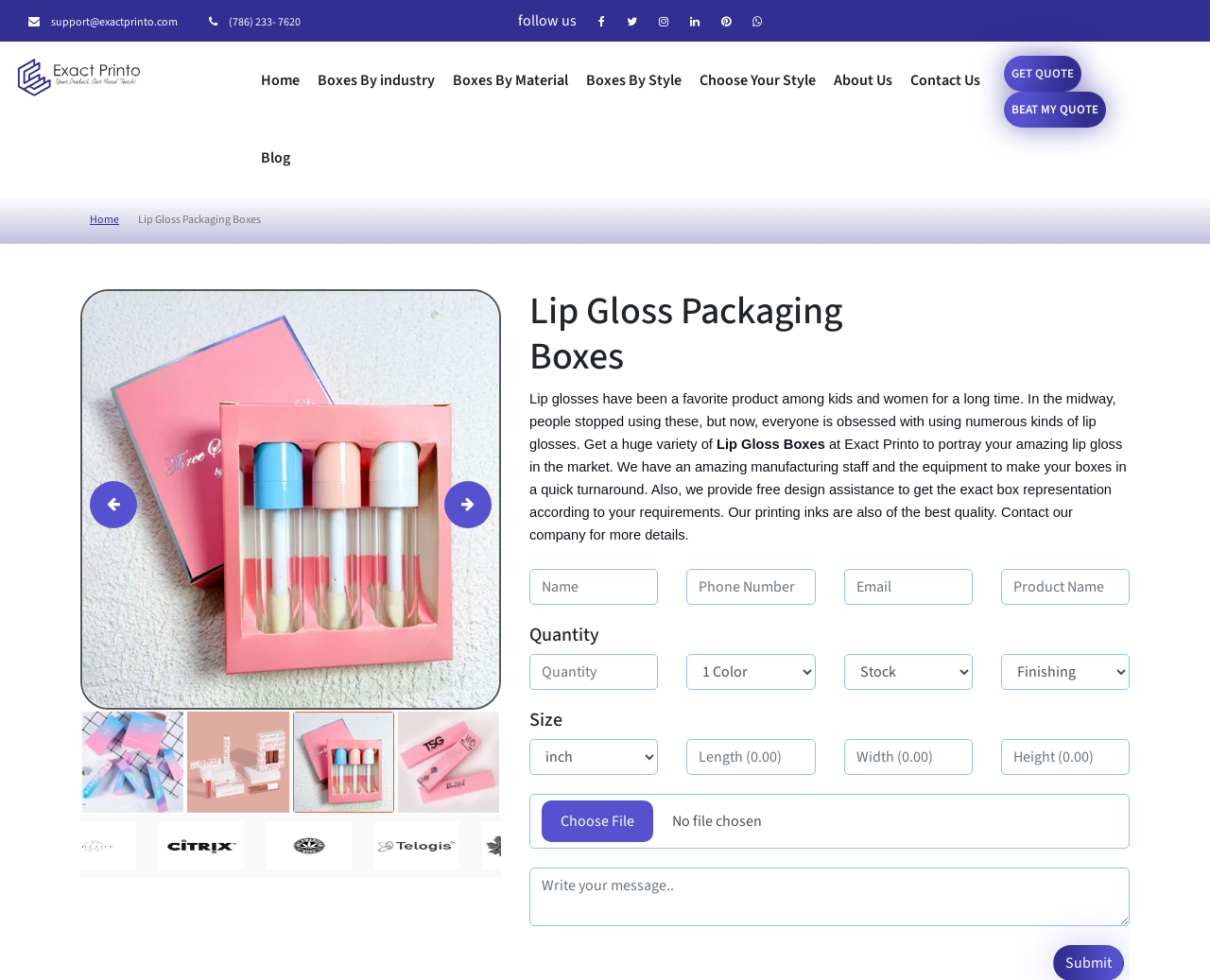Can you give a detailed response to the following question using the information from the image? What is the company name?

The company name can be found in the top-left corner of the webpage, where it is written as 'Exact Printo LLC' with an image of a logo beside it.